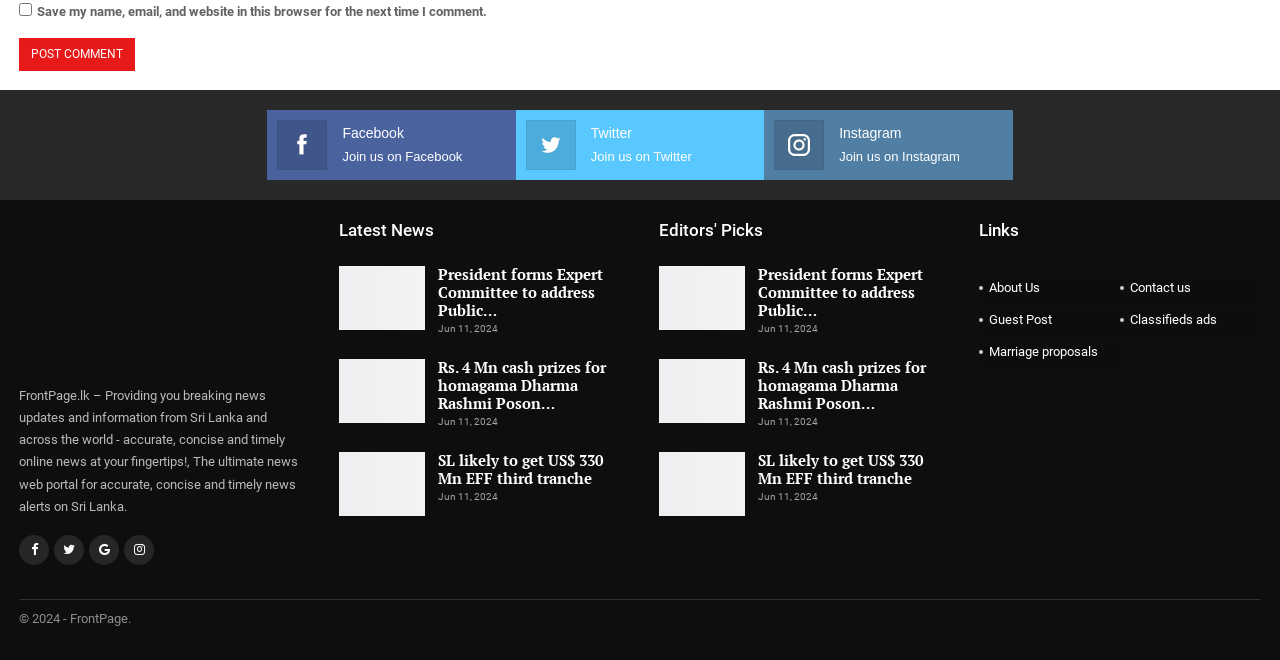What is the purpose of the checkbox?
Your answer should be a single word or phrase derived from the screenshot.

Save comment information